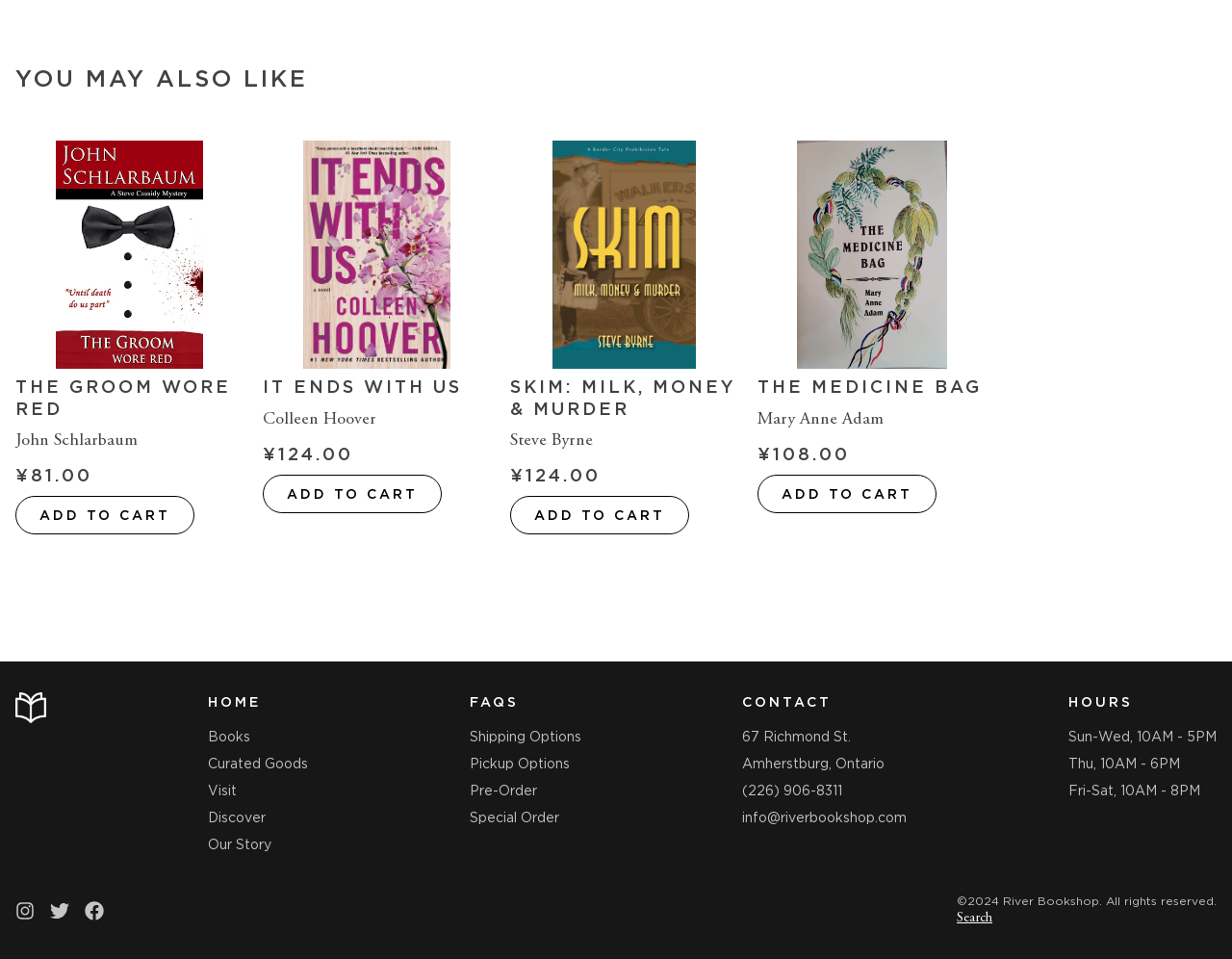Respond with a single word or phrase:
What is the price of the book 'The Groom Wore Red'?

¥81.00